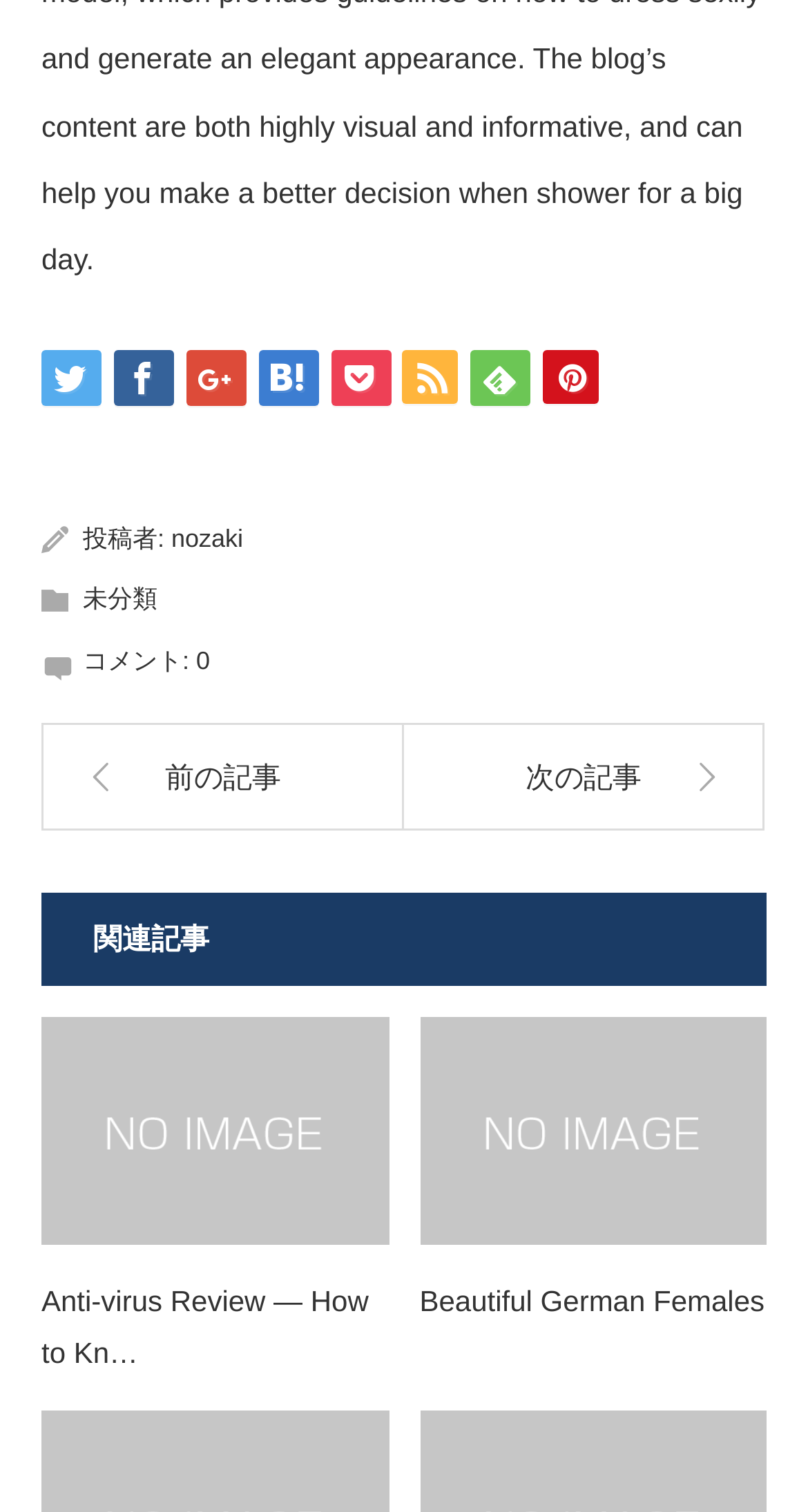Locate the UI element described by Looking for a Sugar …次の記事 and provide its bounding box coordinates. Use the format (top-left x, top-left y, bottom-right x, bottom-right y) with all values as floating point numbers between 0 and 1.

[0.497, 0.478, 0.946, 0.549]